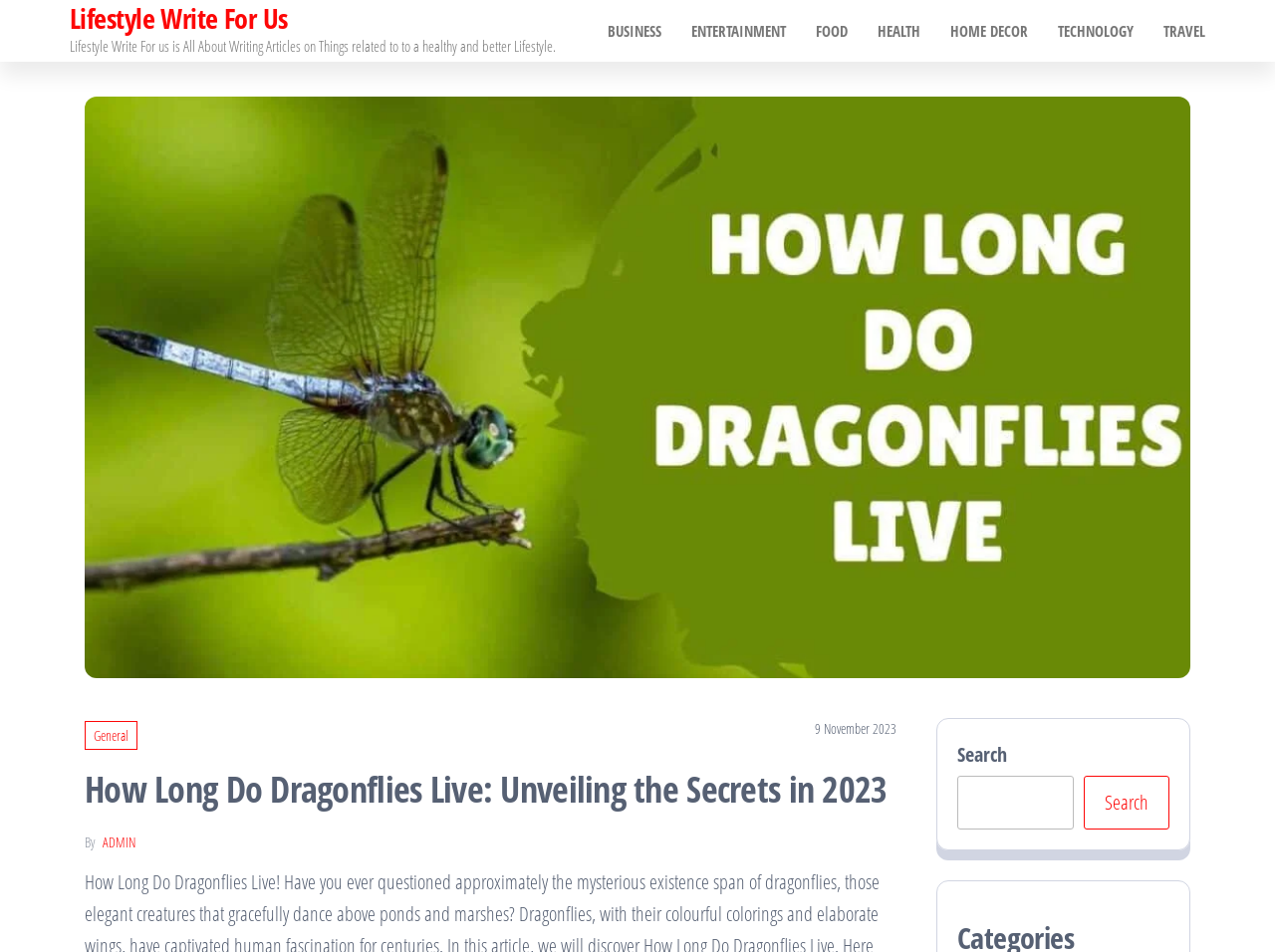Given the content of the image, can you provide a detailed answer to the question?
Who is the author of the article?

I found the author's name by looking at the text next to the 'By' label, which is 'ADMIN'.